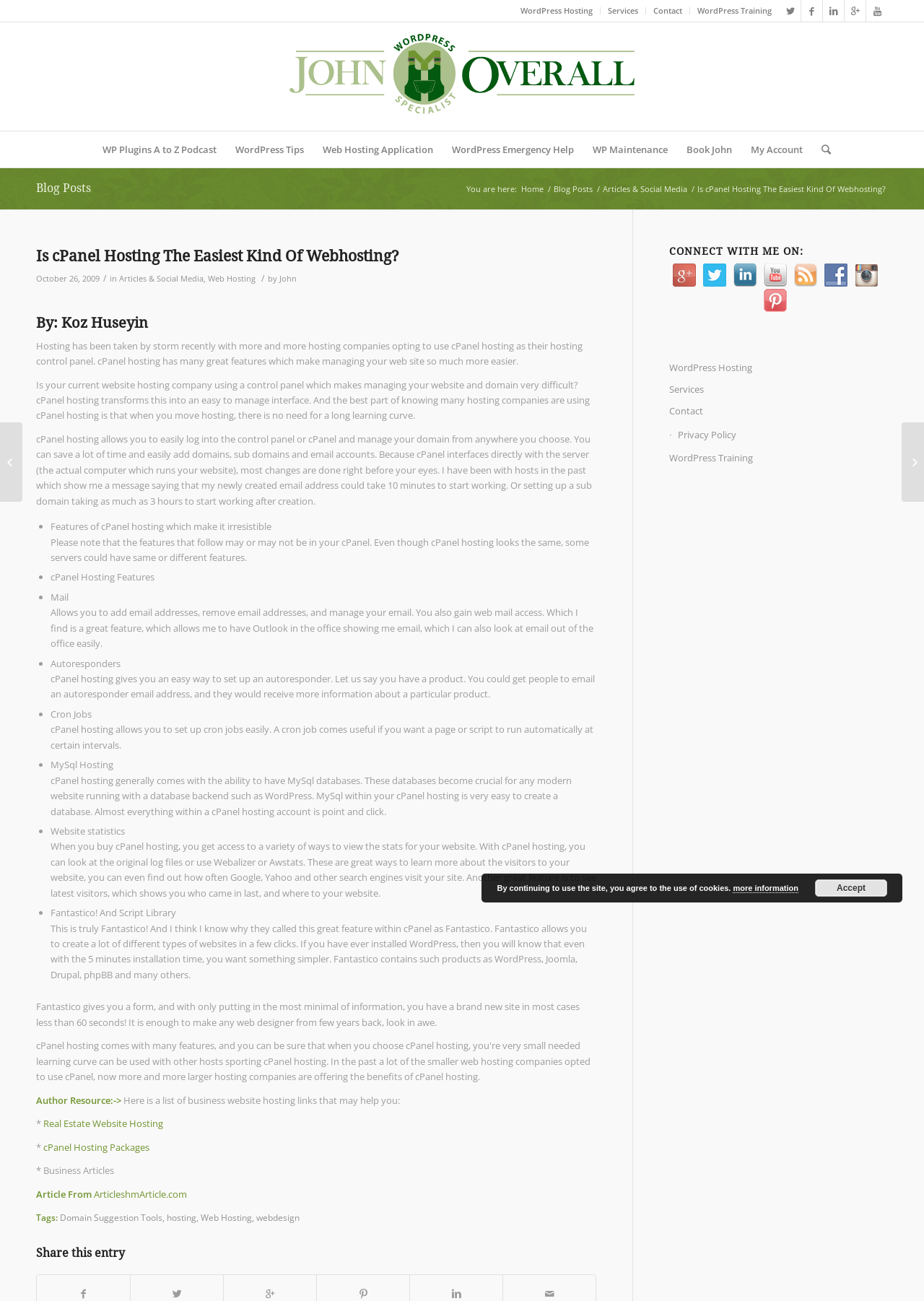Locate the bounding box coordinates of the element's region that should be clicked to carry out the following instruction: "Visit the WordPress Training page". The coordinates need to be four float numbers between 0 and 1, i.e., [left, top, right, bottom].

[0.755, 0.0, 0.835, 0.016]